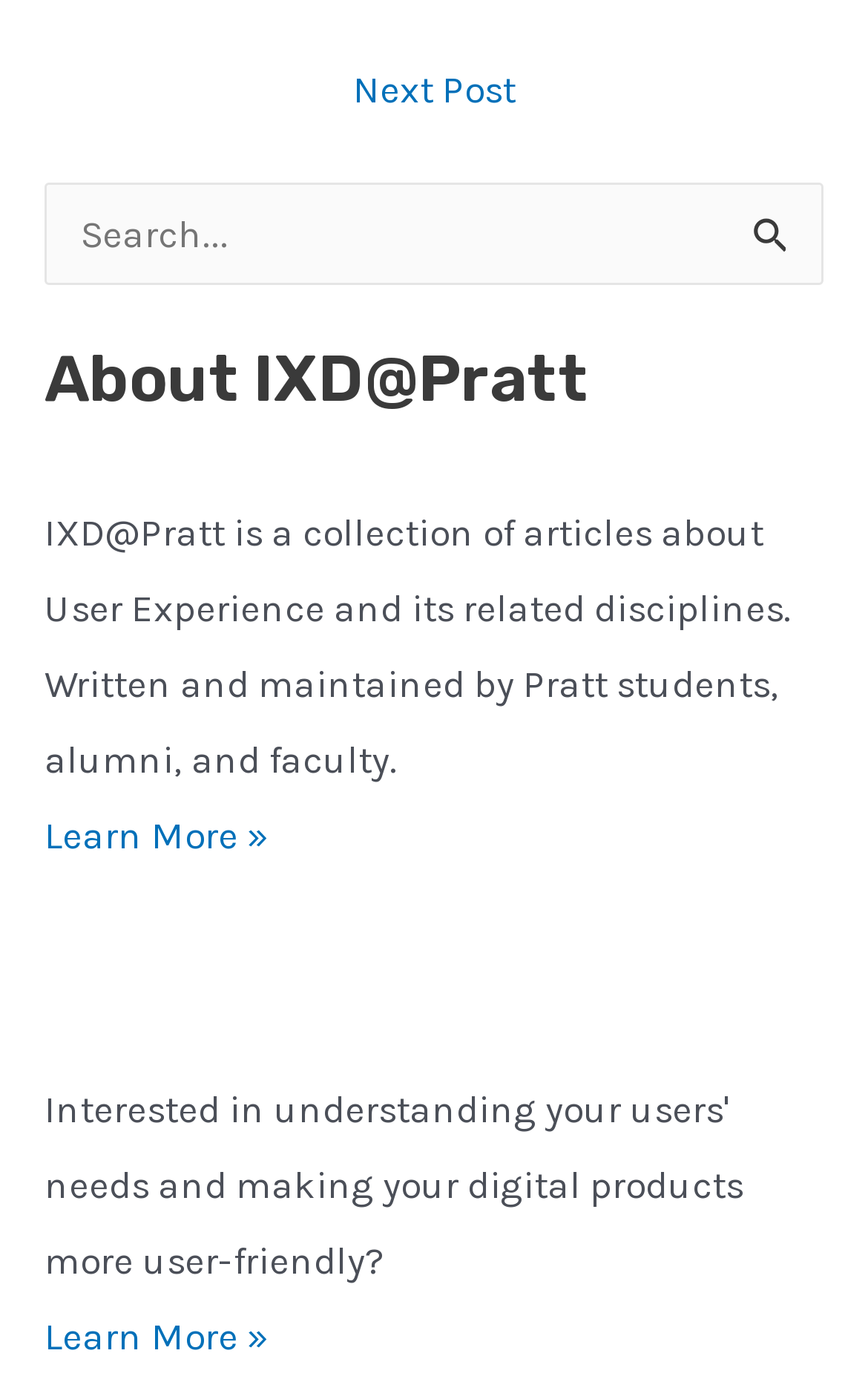What is the relationship between the authors of the articles and Pratt?
Provide a thorough and detailed answer to the question.

The description 'Written and maintained by Pratt students, alumni, and faculty' suggests that the authors of the articles are students, alumni, or faculty of Pratt.